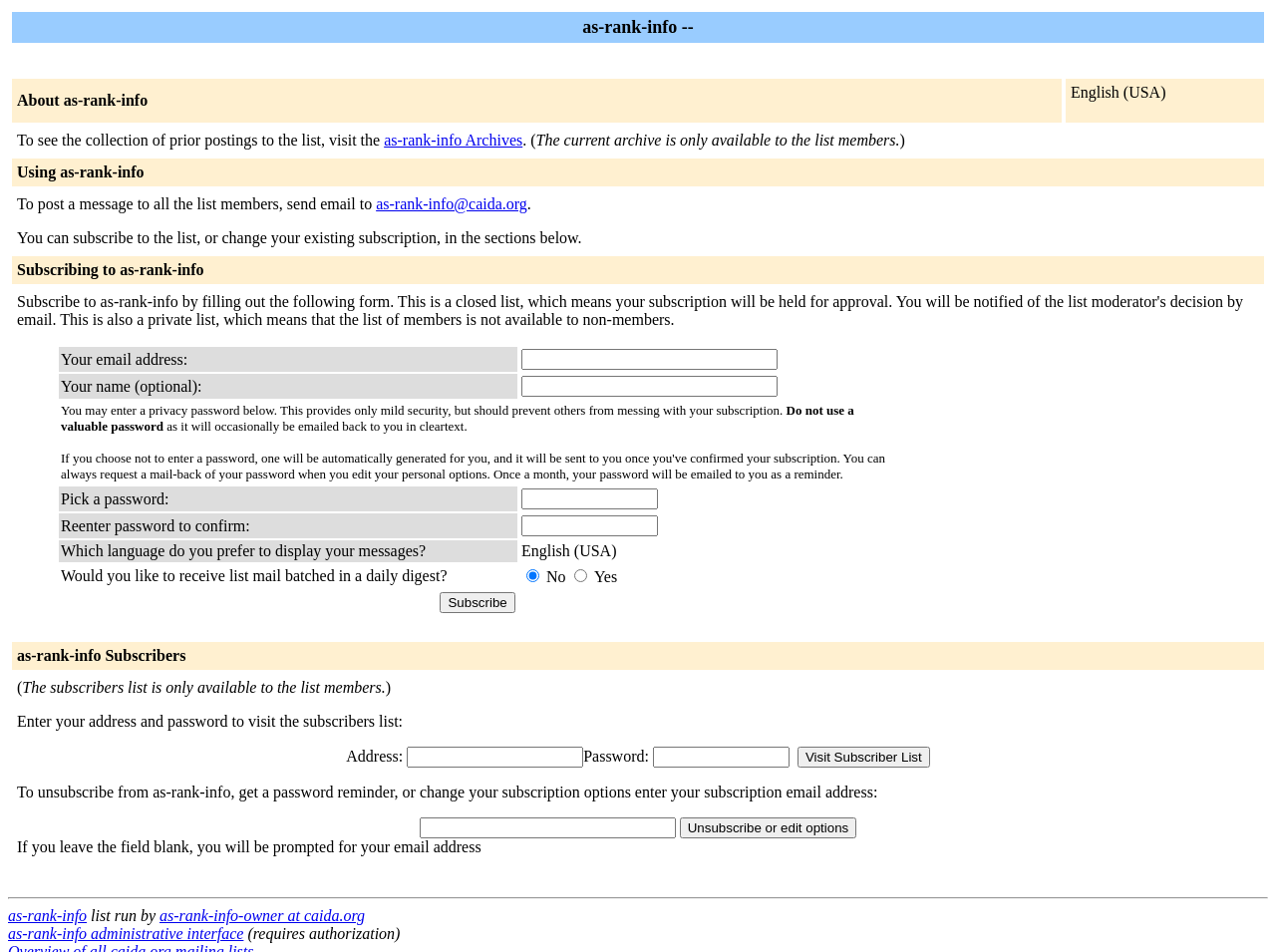Please find the bounding box for the UI element described by: "as-rank-info Archives".

[0.301, 0.138, 0.41, 0.156]